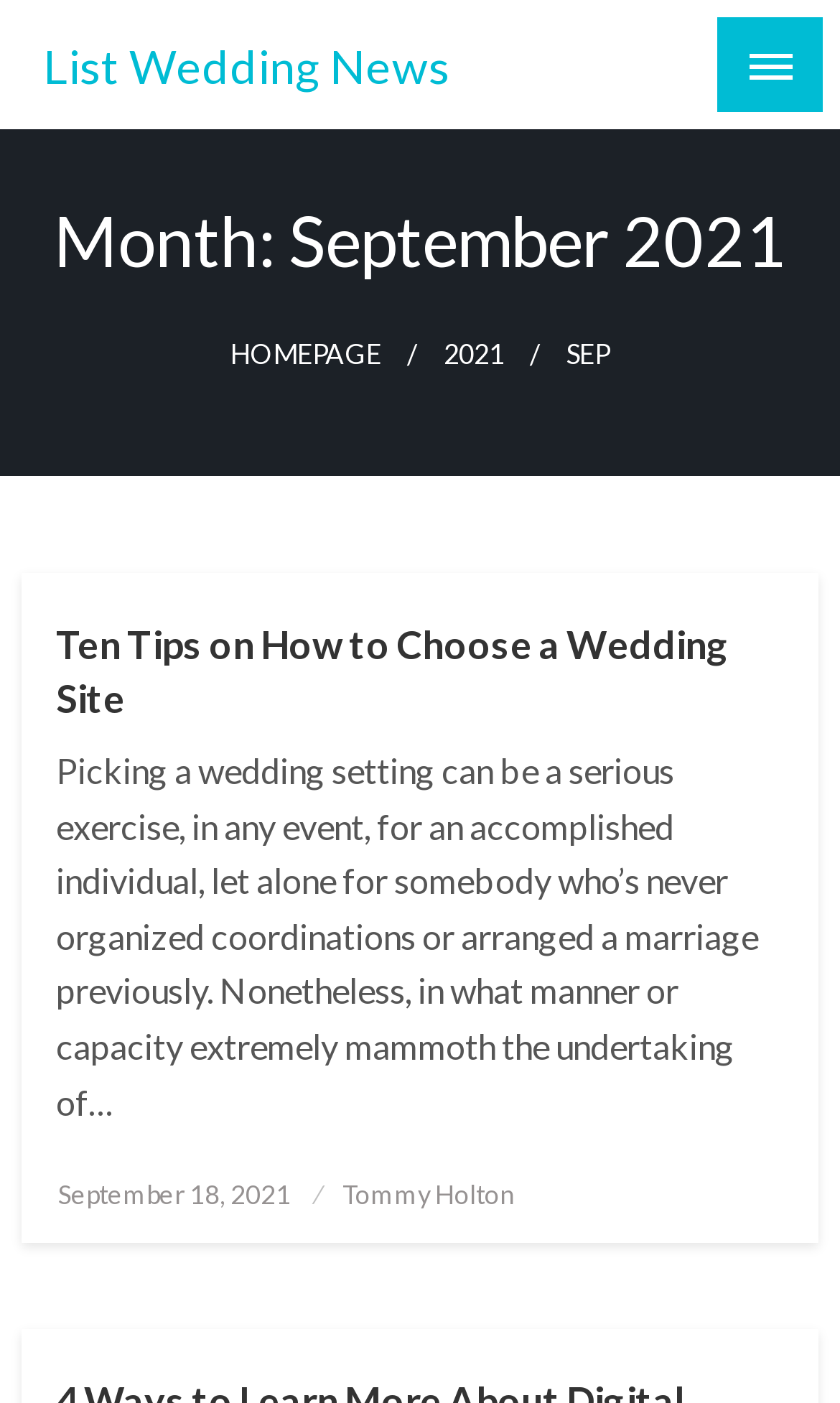Can you provide the bounding box coordinates for the element that should be clicked to implement the instruction: "read article about choosing a wedding site"?

[0.067, 0.44, 0.933, 0.518]